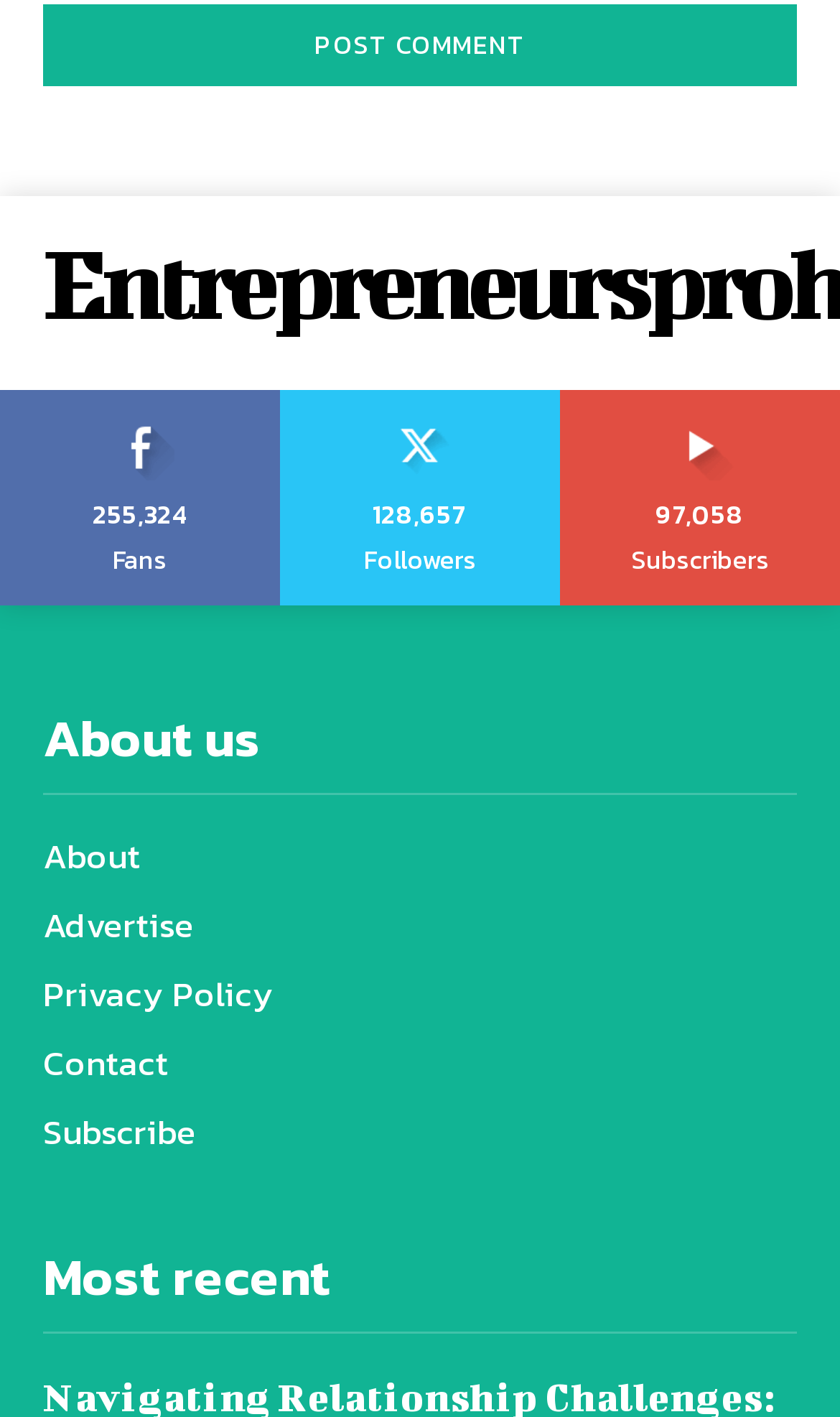Pinpoint the bounding box coordinates of the area that should be clicked to complete the following instruction: "post a comment". The coordinates must be given as four float numbers between 0 and 1, i.e., [left, top, right, bottom].

[0.051, 0.003, 0.949, 0.061]